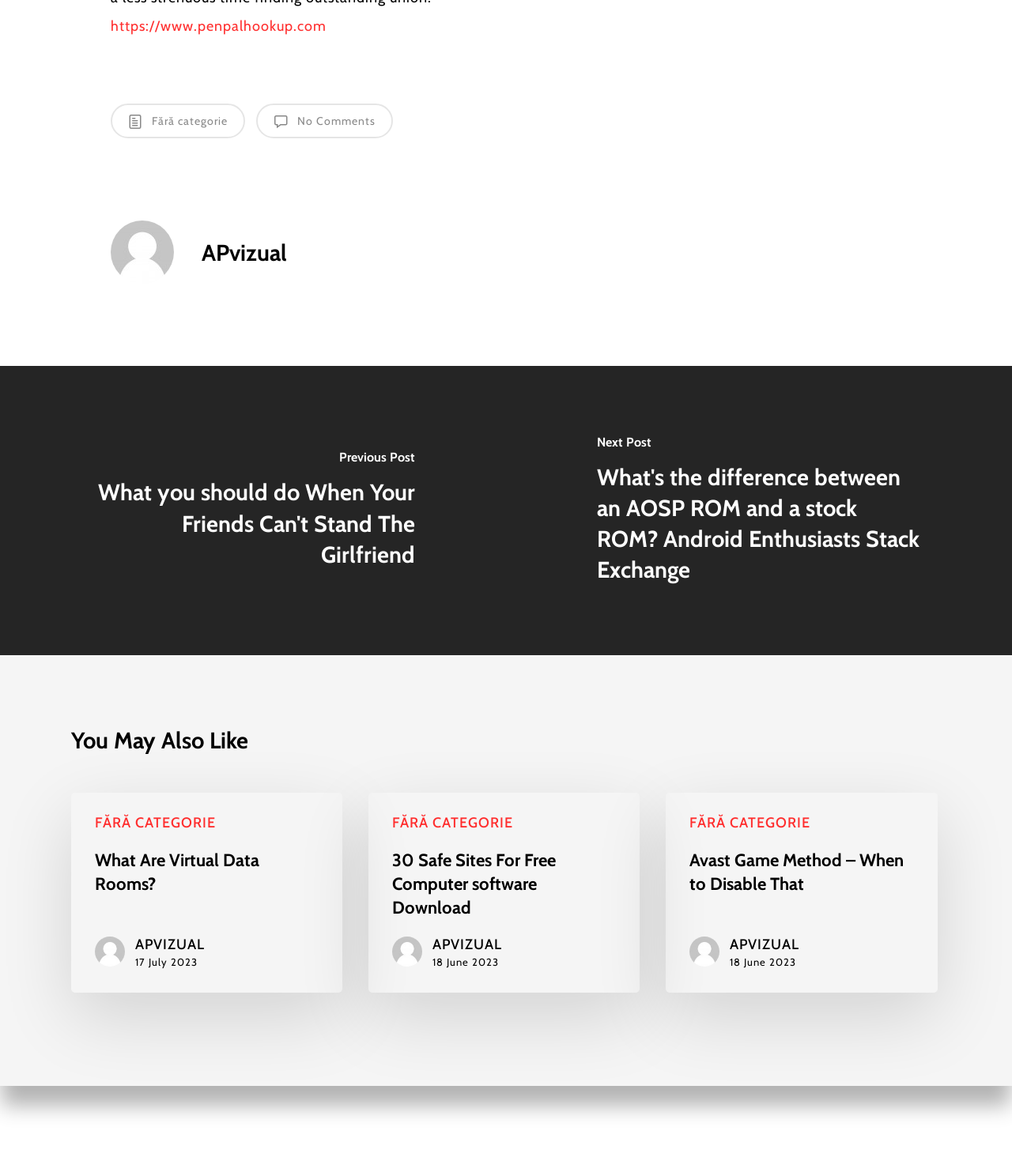Provide the bounding box coordinates for the area that should be clicked to complete the instruction: "Explore the category FĂRĂ CATEGORIE".

[0.094, 0.691, 0.213, 0.708]